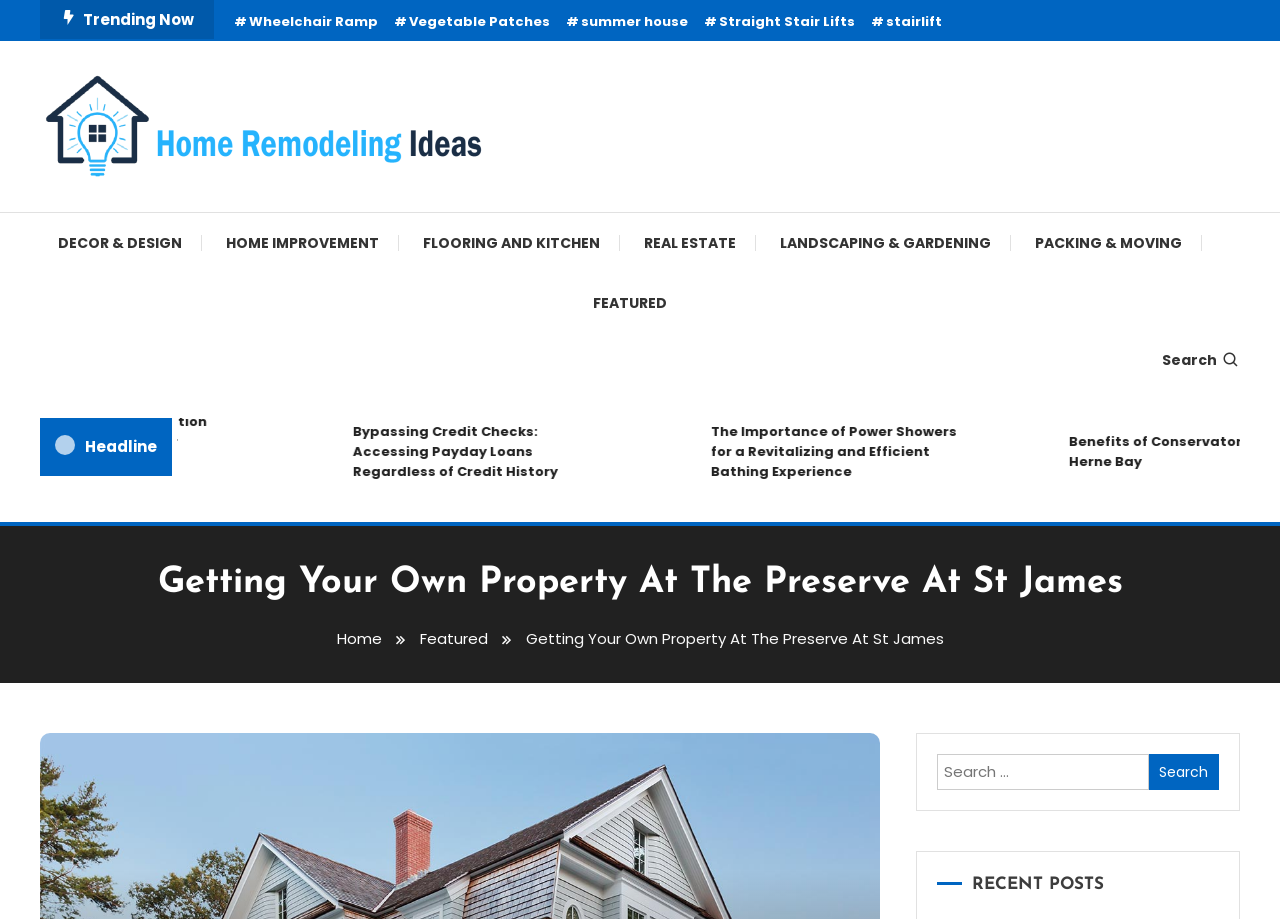How many recent posts are listed?
Using the image provided, answer with just one word or phrase.

3